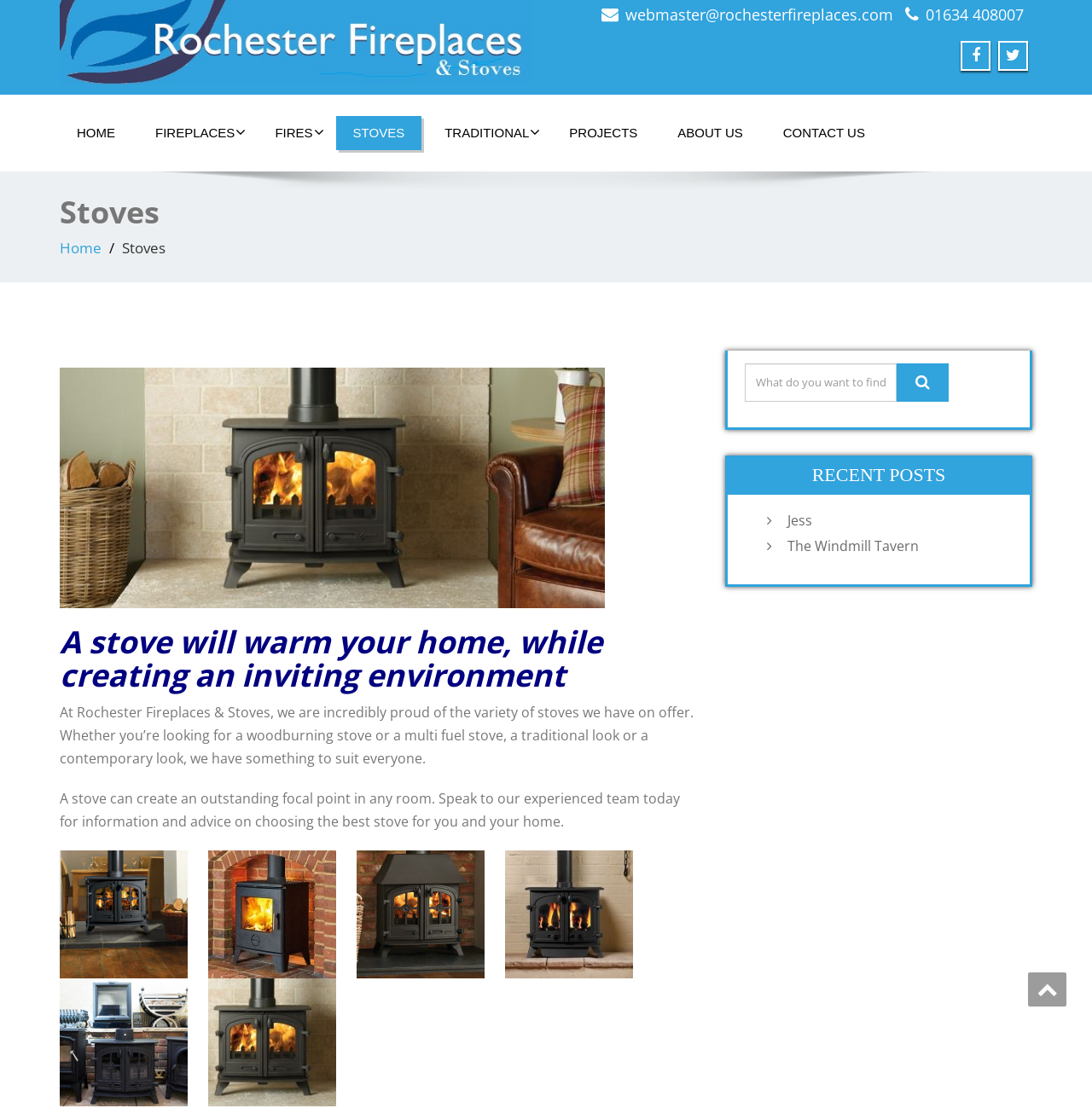Please mark the bounding box coordinates of the area that should be clicked to carry out the instruction: "View STOVES page".

[0.307, 0.104, 0.386, 0.135]